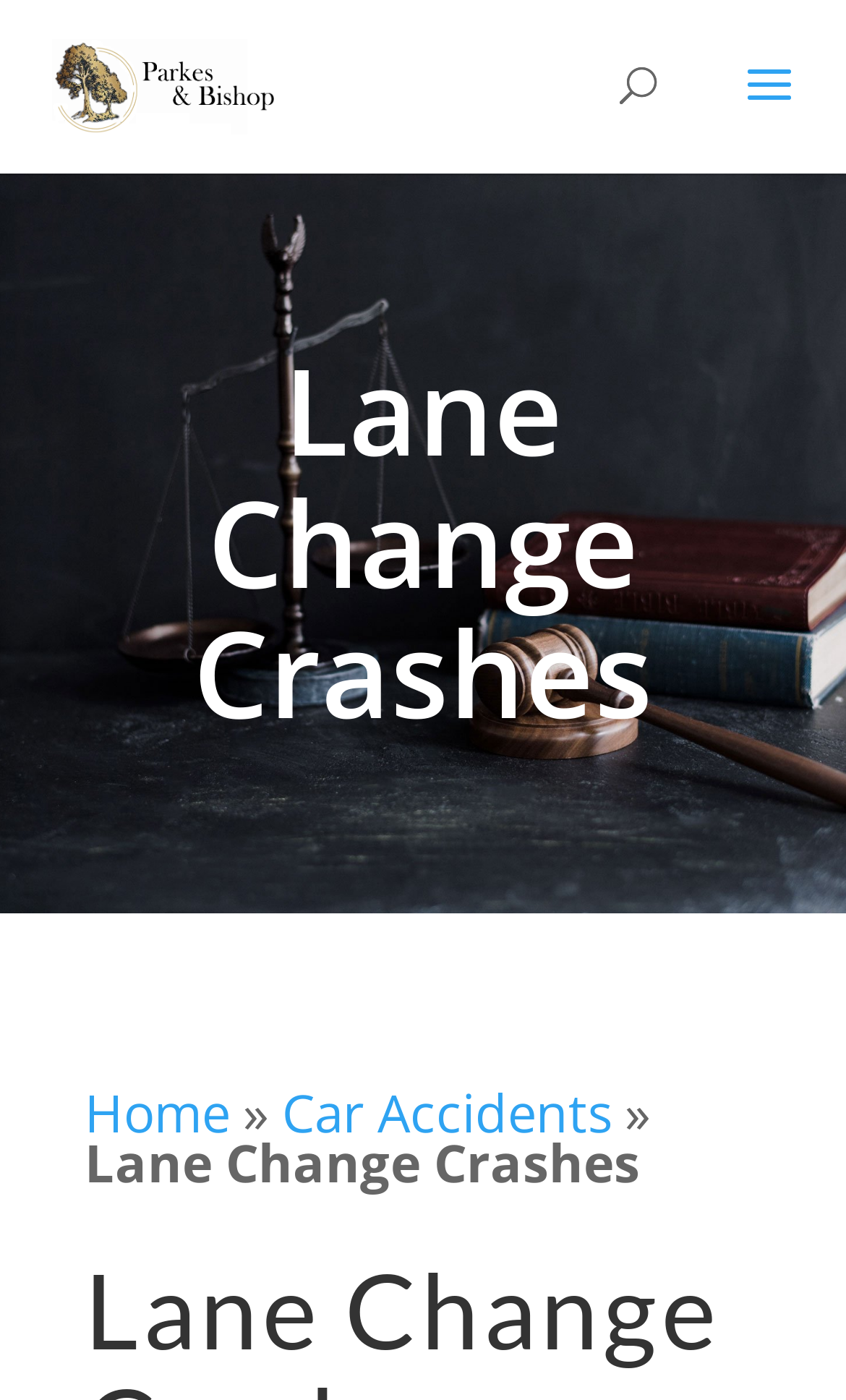Identify the coordinates of the bounding box for the element described below: "alt="Parkes & Bishop"". Return the coordinates as four float numbers between 0 and 1: [left, top, right, bottom].

[0.06, 0.045, 0.331, 0.074]